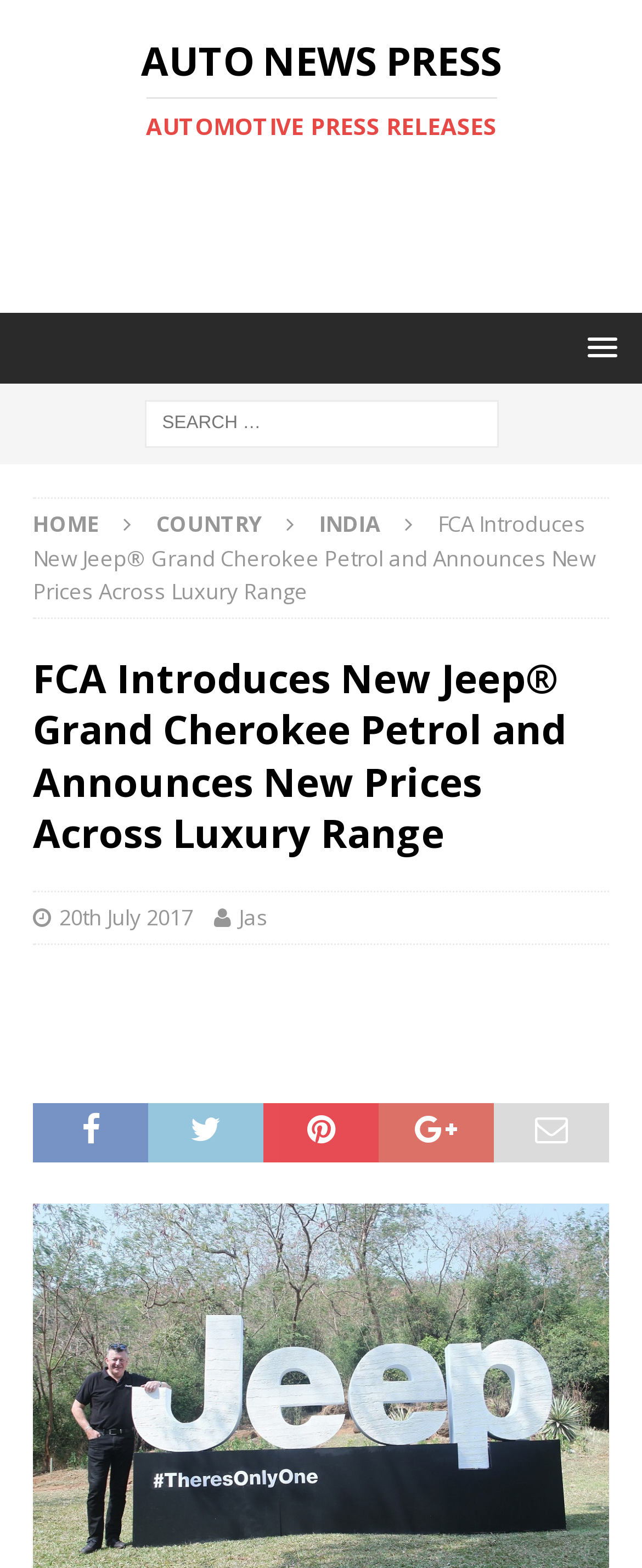Determine the bounding box coordinates for the area you should click to complete the following instruction: "Search for something".

[0.0, 0.255, 1.0, 0.285]